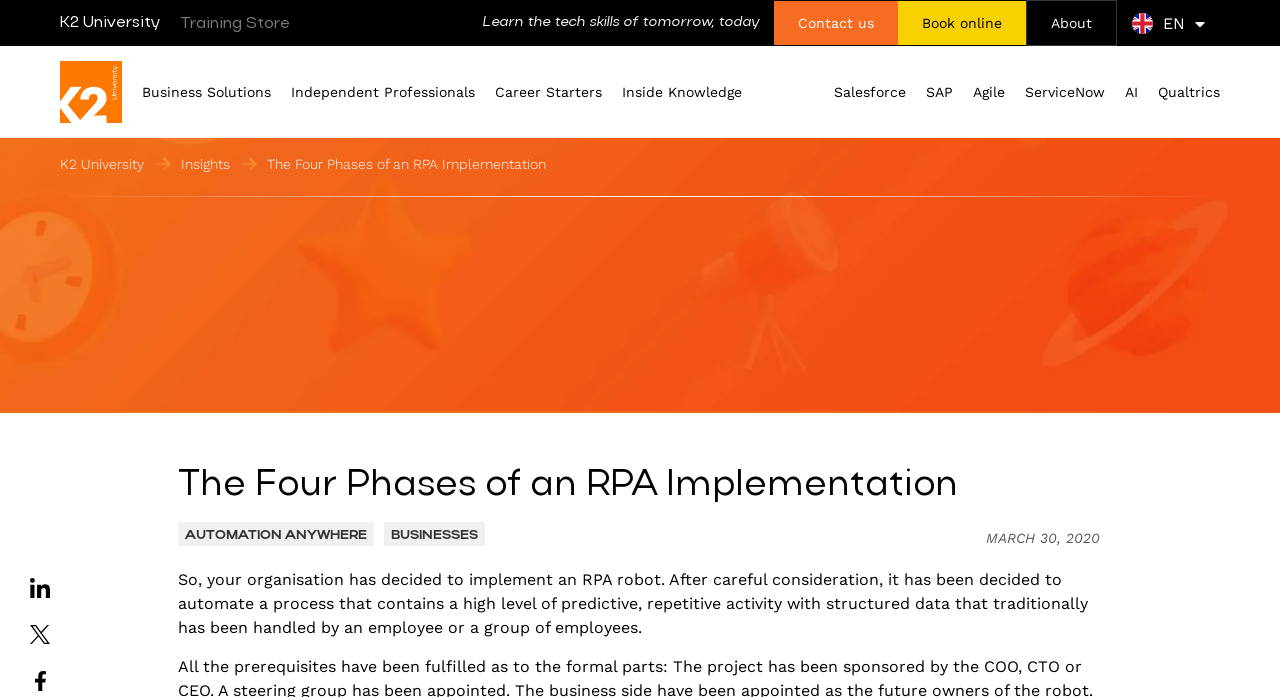Locate the bounding box coordinates of the area where you should click to accomplish the instruction: "Go to 'Business Solutions'".

[0.111, 0.121, 0.212, 0.144]